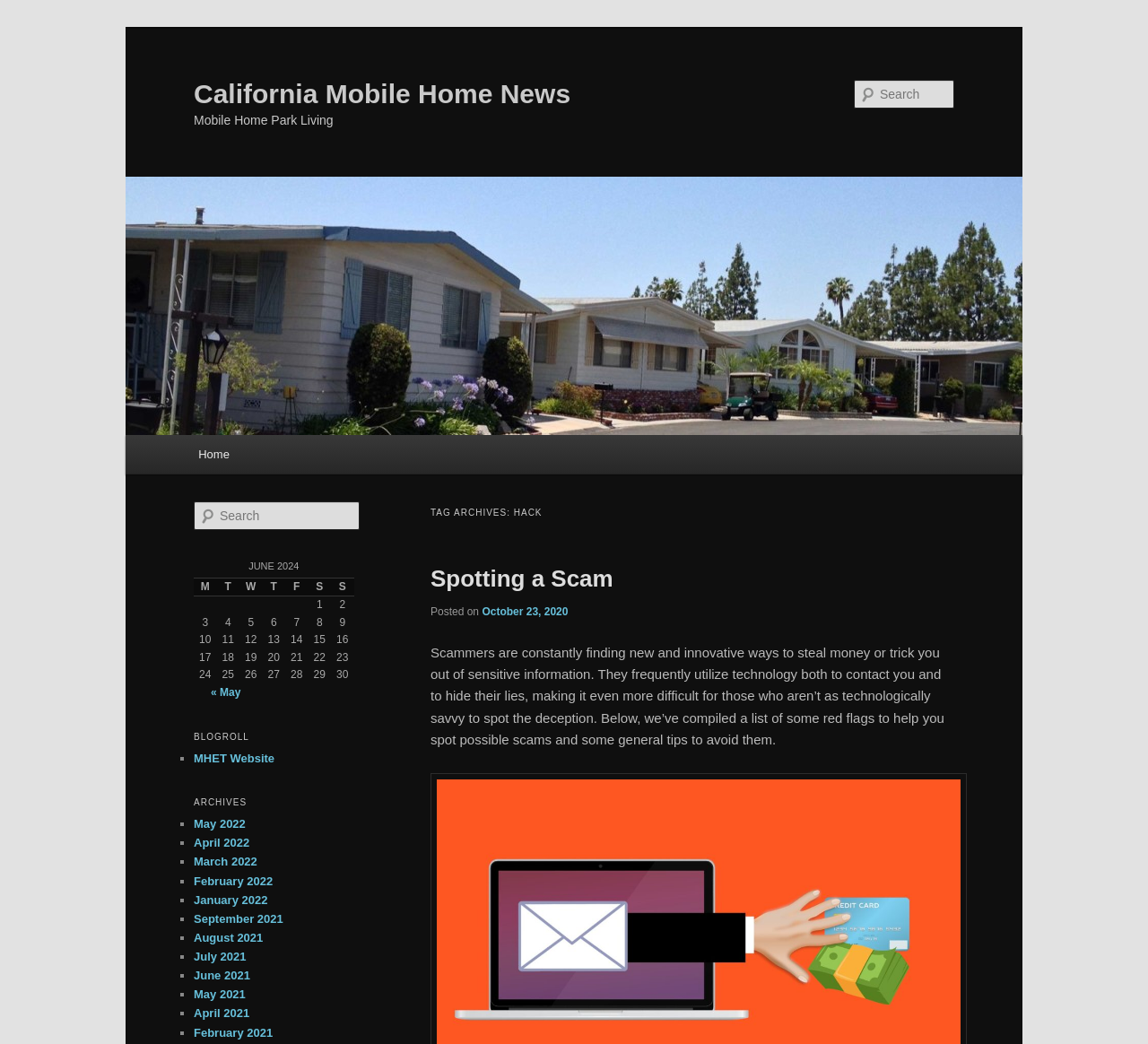Please identify the bounding box coordinates of the area that needs to be clicked to fulfill the following instruction: "View the calendar for June 2024."

[0.169, 0.531, 0.308, 0.655]